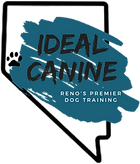What is the location of the dog training service?
Based on the image, respond with a single word or phrase.

Reno